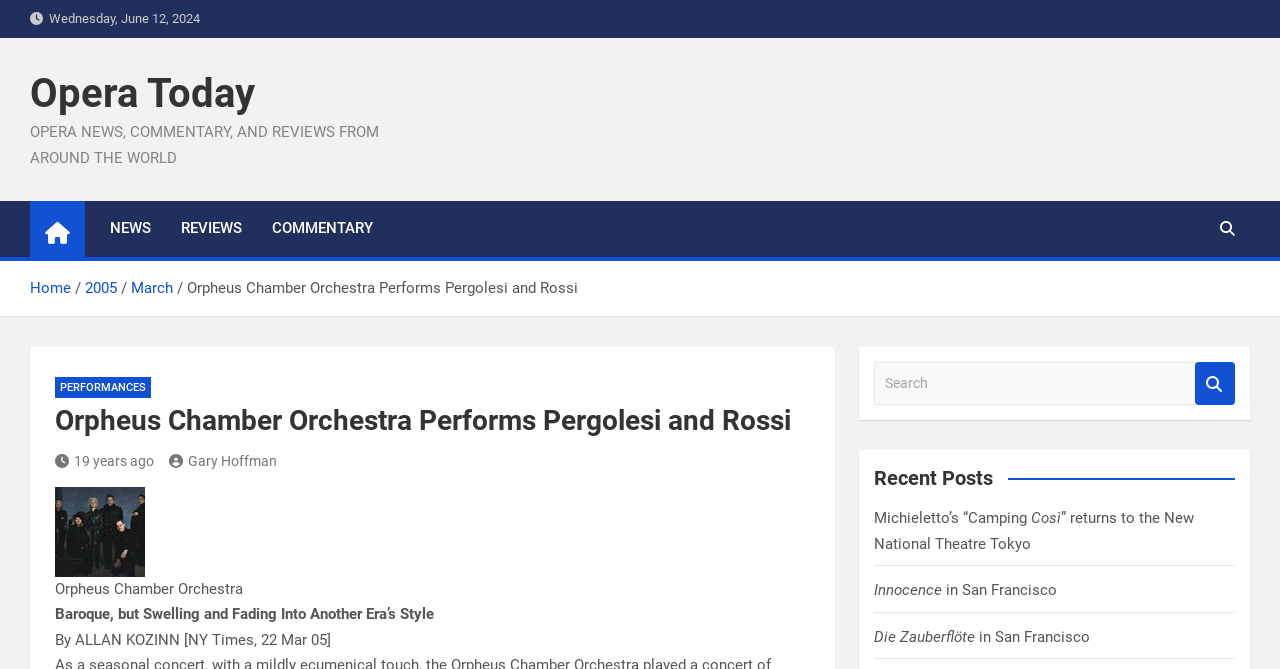Please identify the bounding box coordinates of the clickable region that I should interact with to perform the following instruction: "Click the 'Share this:' Facebook link". The coordinates should be expressed as four float numbers between 0 and 1, i.e., [left, top, right, bottom].

None